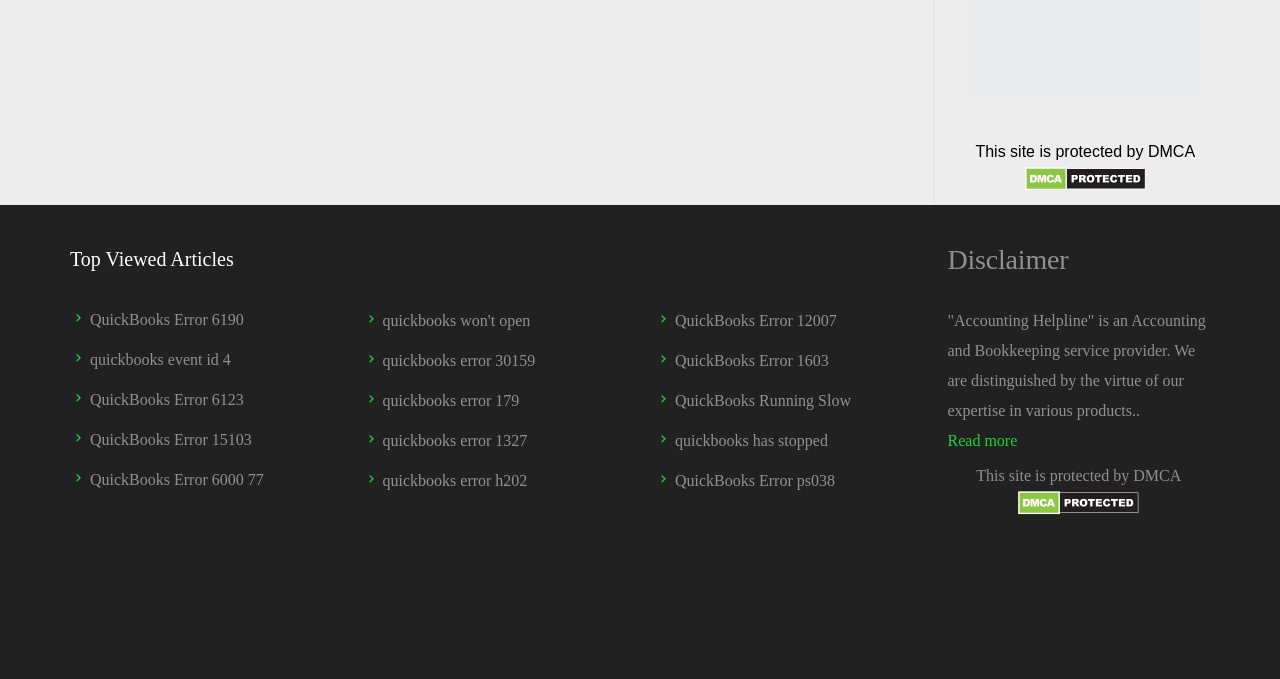Determine the bounding box of the UI element mentioned here: "Read more". The coordinates must be in the format [left, top, right, bottom] with values ranging from 0 to 1.

[0.74, 0.637, 0.795, 0.662]